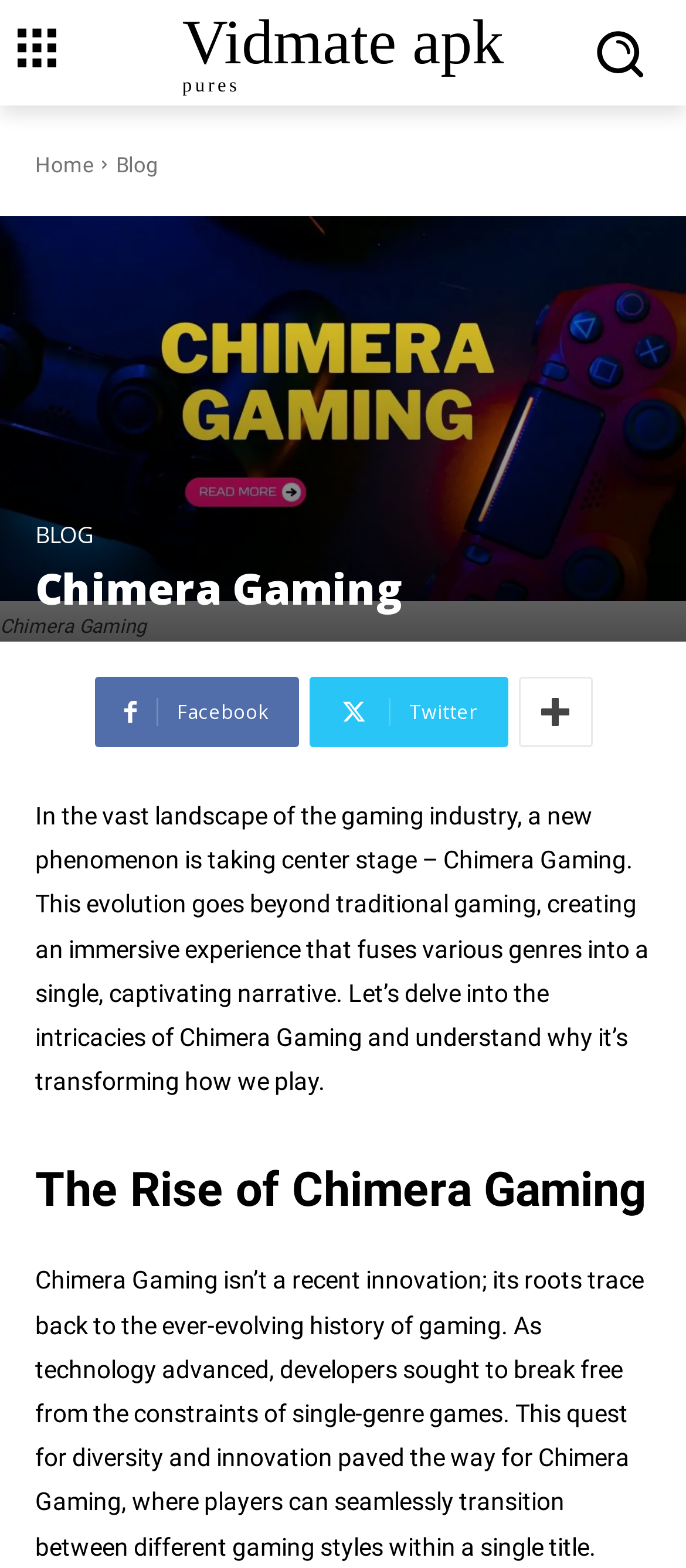Use one word or a short phrase to answer the question provided: 
How many social media links are available?

3